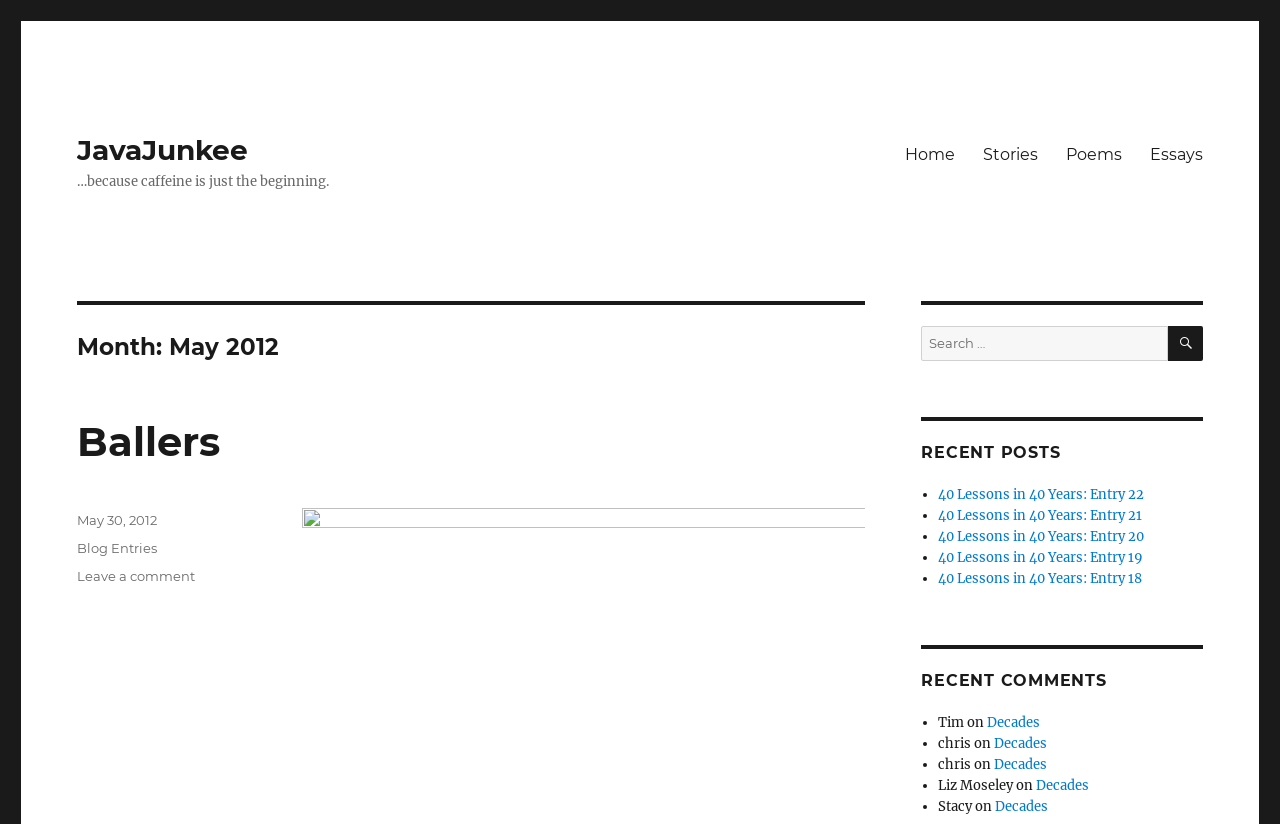Generate the title text from the webpage.

Month: May 2012